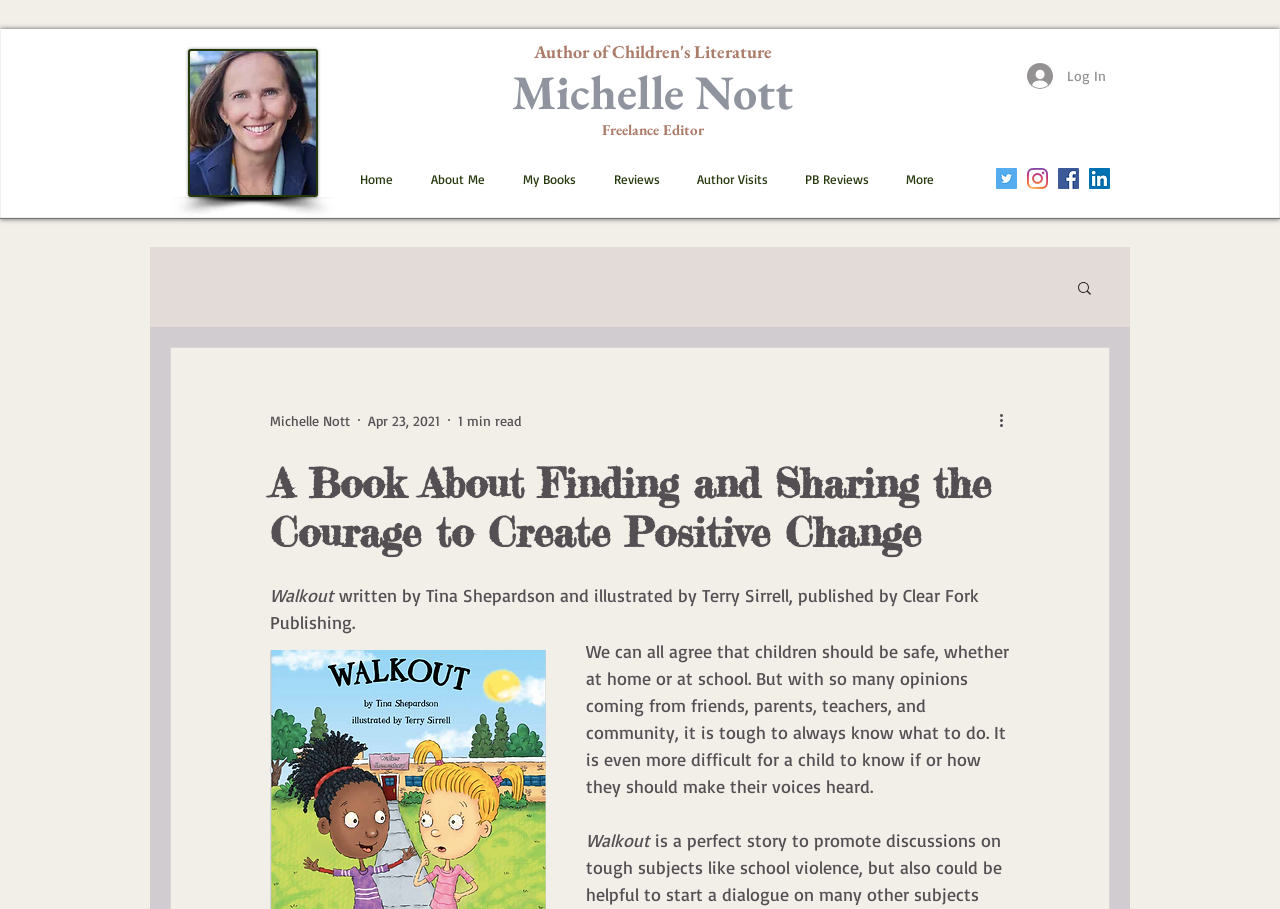Kindly respond to the following question with a single word or a brief phrase: 
What is the purpose of the button with the image of a magnifying glass?

Search